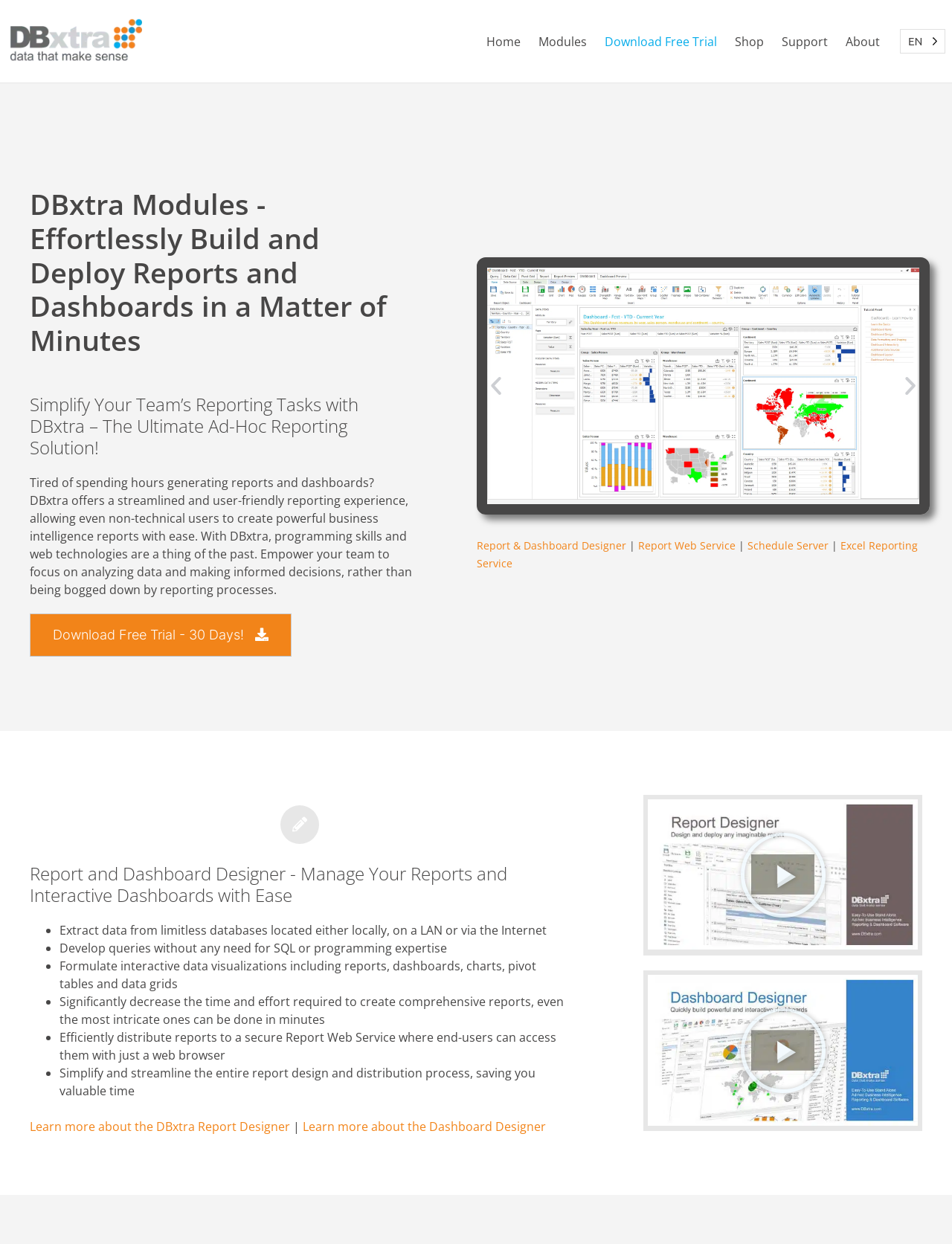Specify the bounding box coordinates of the element's region that should be clicked to achieve the following instruction: "Download the free trial". The bounding box coordinates consist of four float numbers between 0 and 1, in the format [left, top, right, bottom].

[0.031, 0.493, 0.306, 0.528]